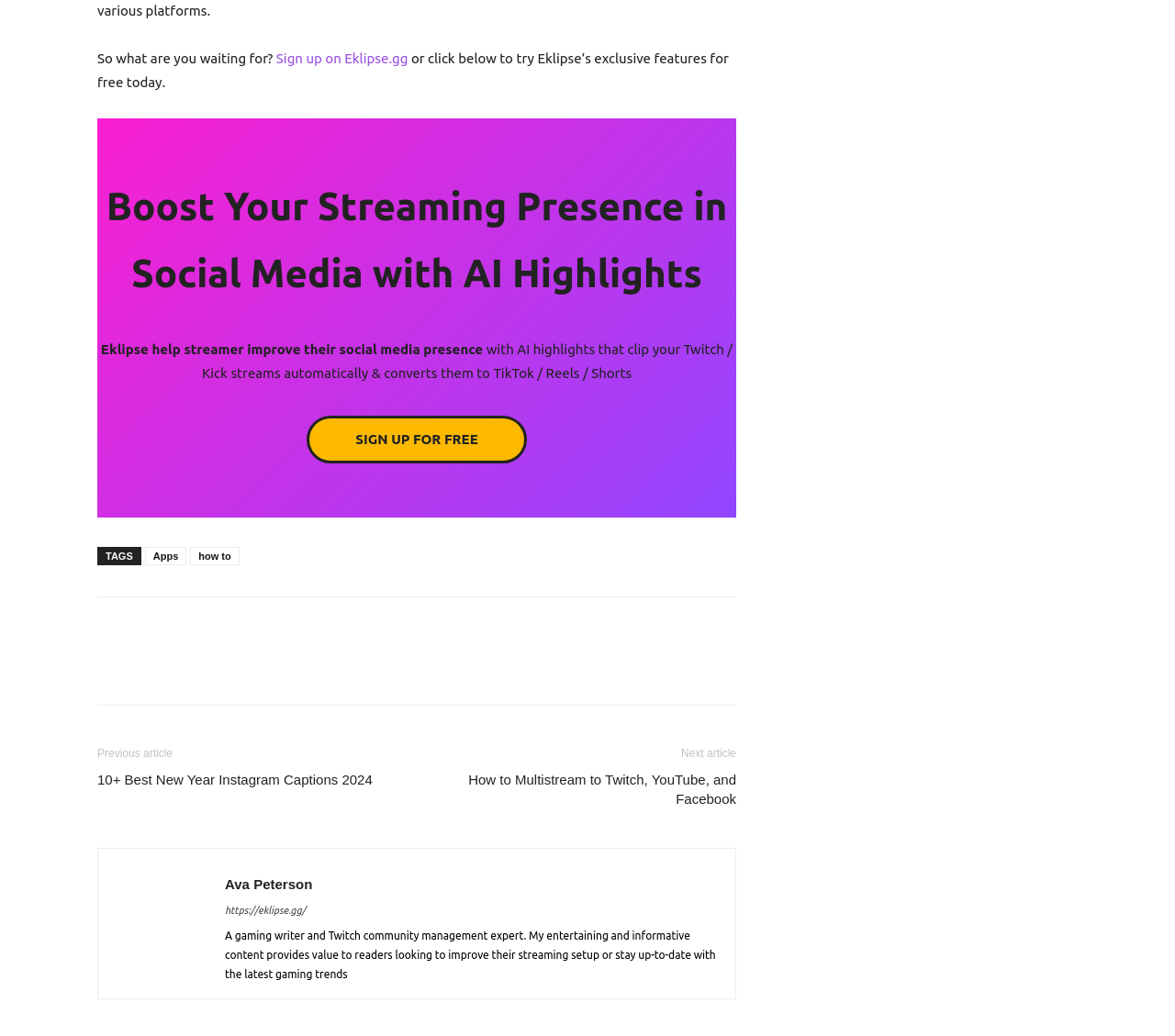What social media platforms does Eklipse support?
Using the details shown in the screenshot, provide a comprehensive answer to the question.

The webpage mentions that Eklipse converts Twitch and Kick streams into TikTok, Reels, and Shorts, suggesting that Eklipse supports these social media platforms.